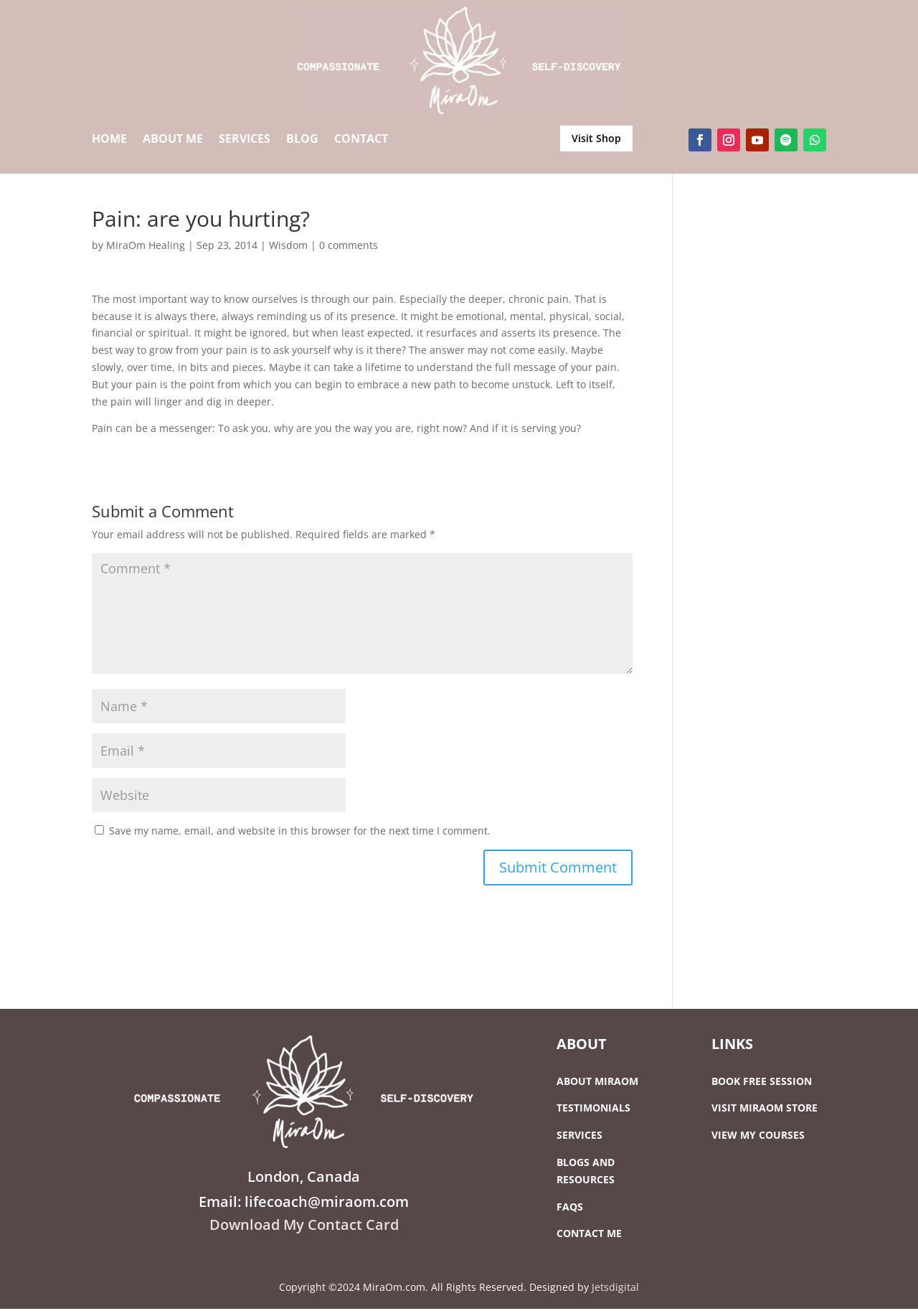Identify the primary heading of the webpage and provide its text.

Pain: are you hurting?